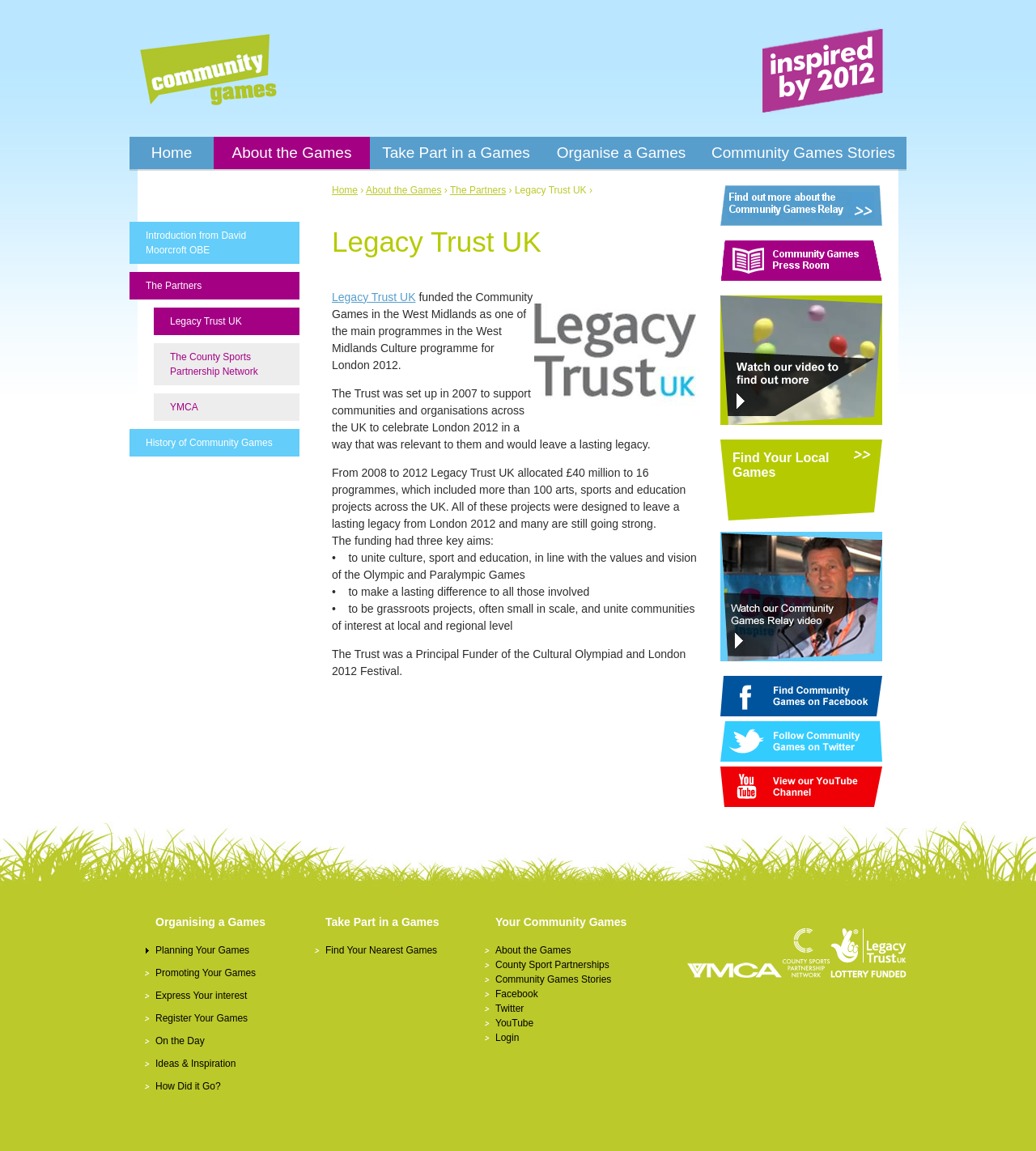Create a full and detailed caption for the entire webpage.

The webpage is about Legacy Trust UK and Community Games. At the top, there is a navigation menu with links to "Home", "About the Games", "The Partners", and more. Below the navigation menu, there is a heading "Legacy Trust UK" with a logo and a brief description of the organization.

To the right of the heading, there is an image with the text "Inspired by London 2012". Below this image, there is a section with links to "Home", "About the Games", "The Partners", and more, which appears to be a secondary navigation menu.

The main content of the page is divided into several sections. The first section describes the Legacy Trust UK, its purpose, and its achievements. There are three paragraphs of text explaining how the trust was set up, its funding, and its goals.

Below this section, there are links to "Introduction from David Moorcroft OBE", "The Partners", and more. To the right of these links, there is a section with links to "Community Games Stories", "Press Centre", and more, accompanied by images.

Further down the page, there is a heading "Find Your Local Games" with a link to find local games. Below this, there are links to social media platforms, including Facebook, Twitter, and YouTube.

The page also has two columns of links, one on the left and one on the right. The left column has links related to organizing a games, such as "Planning Your Games", "Promoting Your Games", and more. The right column has links related to taking part in a games, such as "Find Your Nearest Games", "About the Games", and more.

Overall, the webpage provides information about Legacy Trust UK and Community Games, with links to various resources and sections related to organizing and taking part in games.